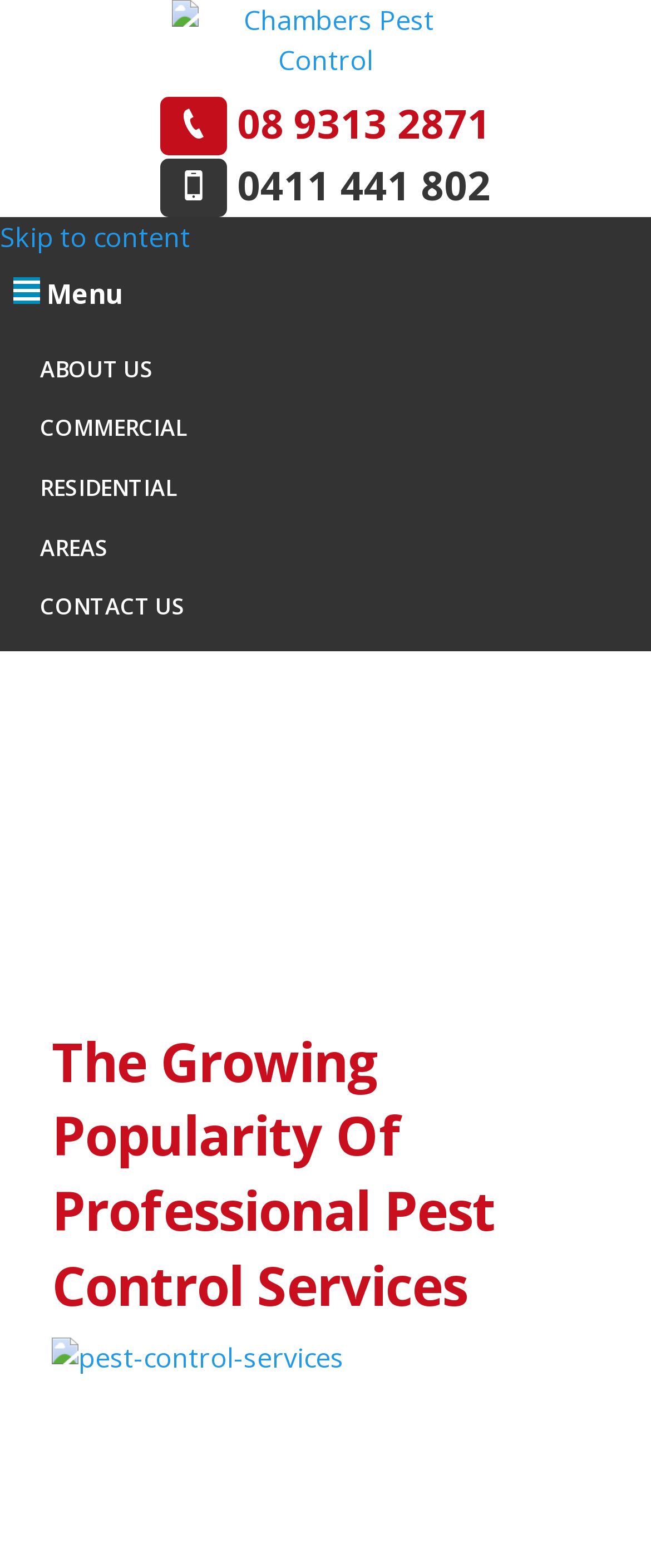Construct a comprehensive caption that outlines the webpage's structure and content.

The webpage is about the popularity of professional pest control services. At the top left, there is a link to "Chambers Pest Control" accompanied by an image with the same name. Below it, there are two phone numbers, "08 9313 2871" and "0411 441 802", each with a small image beside it. 

On the top left corner, there is a "Skip to content" link. Next to it, there is a button with an icon and a "Menu" link. 

The main navigation menu is located on the top, spanning the entire width of the page. It consists of five links: "ABOUT US", "COMMERCIAL", "RESIDENTIAL", "AREAS", and "CONTACT US". 

Below the navigation menu, there is a header section that takes up most of the page's width. It contains a heading that reads "The Growing Popularity Of Professional Pest Control Services". Below the heading, there is a link to "pest-control-services" accompanied by an image with the same name.